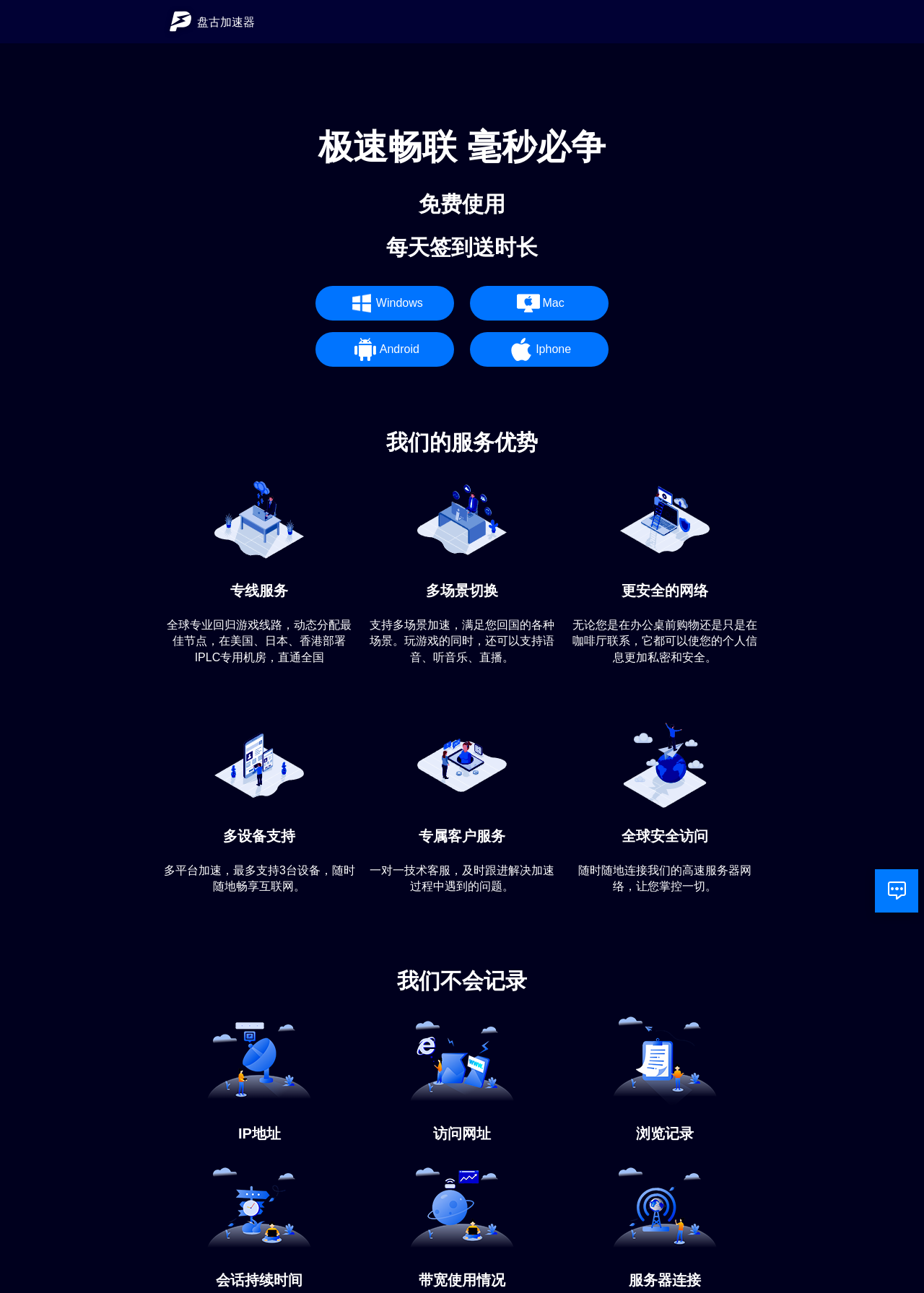Articulate a detailed summary of the webpage's content and design.

This webpage is the official website of "盘古加速器" (Pangu Accelerator). At the top, there is a header section with a logo image on the left side. Below the header, there is a main section divided into two parts. The first part has three headings: "极速畅联 毫秒必争" (Fast and Smooth Connection), "免费使用" (Free to Use), and "每天签到送时长" (Daily Sign-in Rewards). Below these headings, there are four links to download the accelerator for different platforms: Windows, Mac, Android, and iPhone, each with an accompanying image.

The second part of the main section is dedicated to showcasing the advantages of the accelerator's services. There are seven sections, each with a heading, a brief description, and an accompanying image. The sections are: "我们的服务优势" (Our Service Advantages), "专线服务" (Dedicated Line Service), "多场景切换" (Multi-Scenario Switching), "更安全的网络" (More Secure Network), "多设备支持" (Multi-Device Support), "专属客户服务" (Exclusive Customer Service), and "全球安全访问" (Global Secure Access).

Below these sections, there is another section with a heading "我们不会记录" (We Won't Record), which lists five items that the accelerator won't record, including IP addresses, access websites, browsing history, session duration, and bandwidth usage. Each item has an accompanying image.

Finally, at the bottom right corner of the page, there is an iframe element, which may contain additional content or functionality.